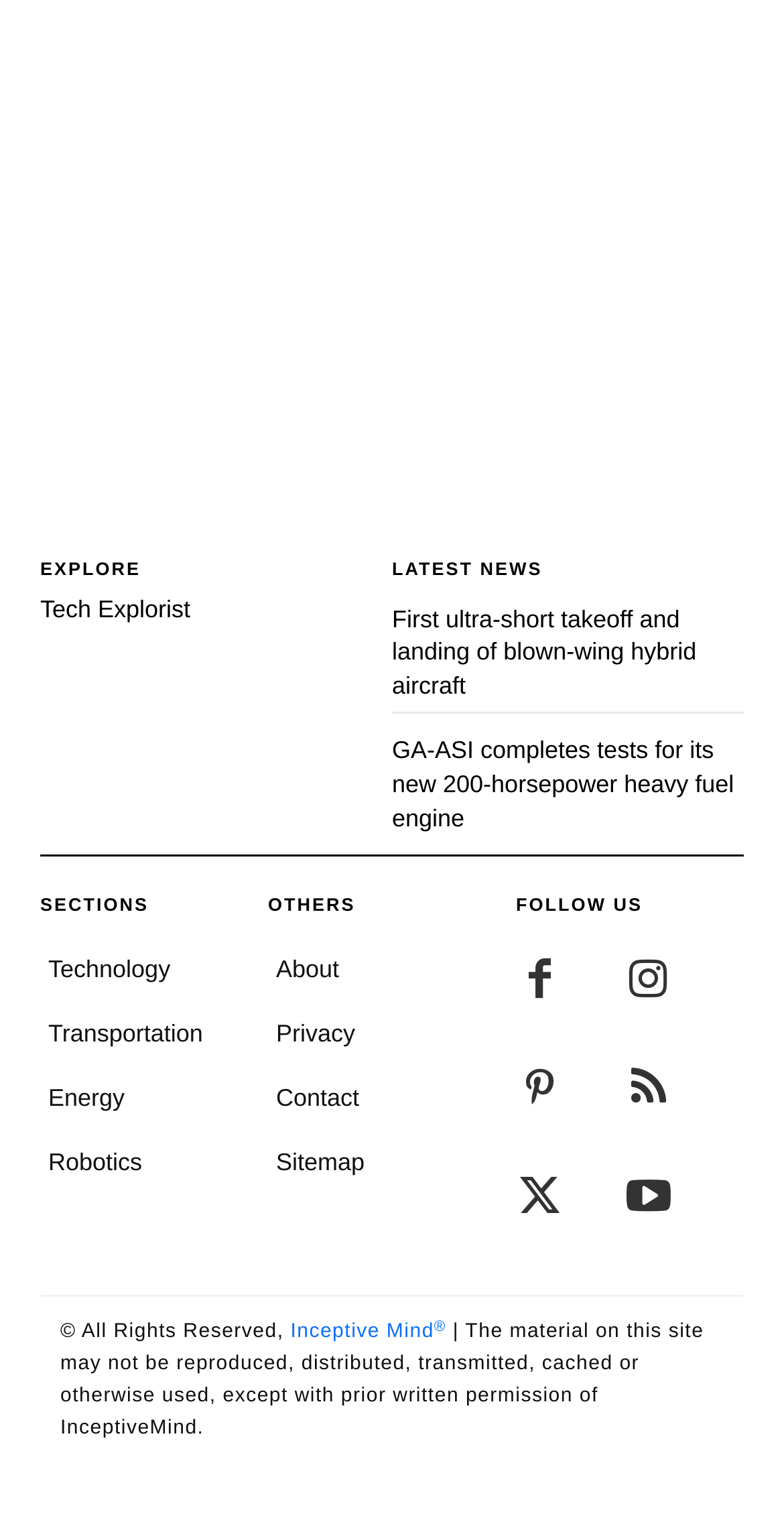Find the bounding box of the element with the following description: "Facebook". The coordinates must be four float numbers between 0 and 1, formatted as [left, top, right, bottom].

[0.632, 0.616, 0.745, 0.674]